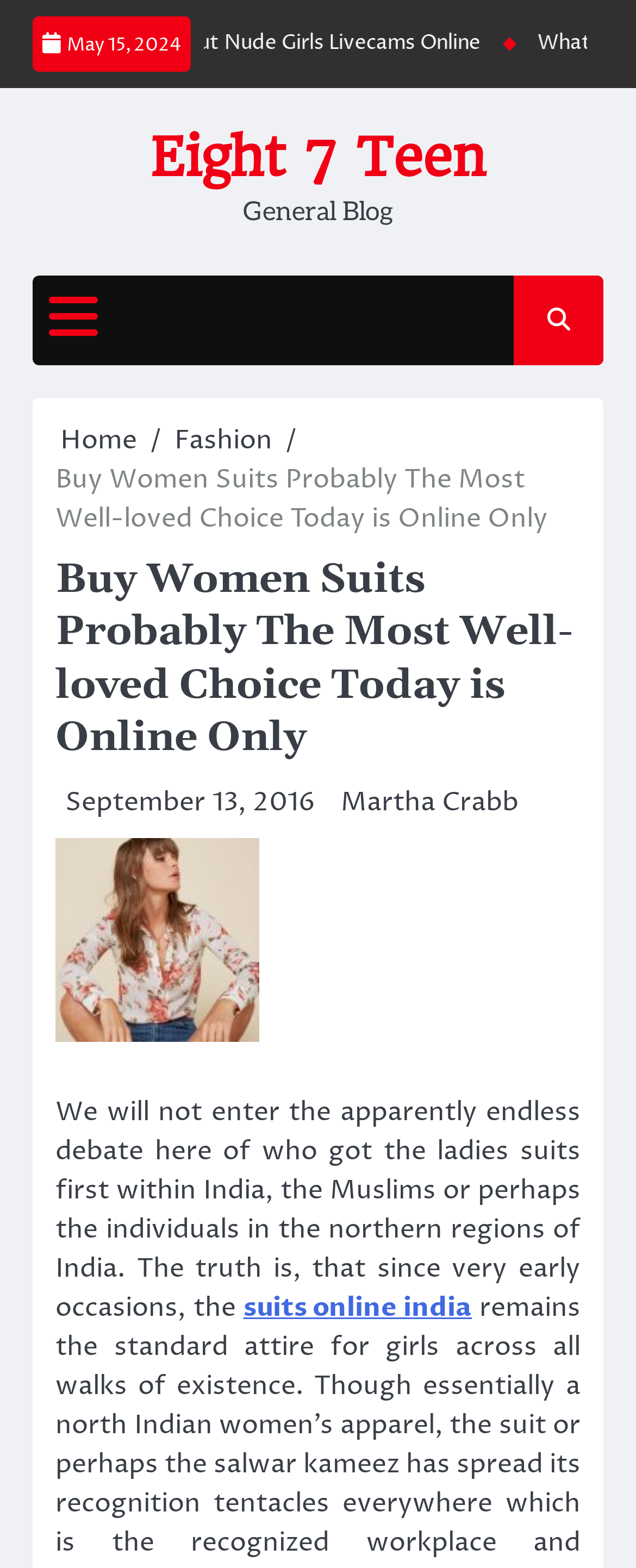What is the category of the article?
Using the information from the image, give a concise answer in one word or a short phrase.

Fashion